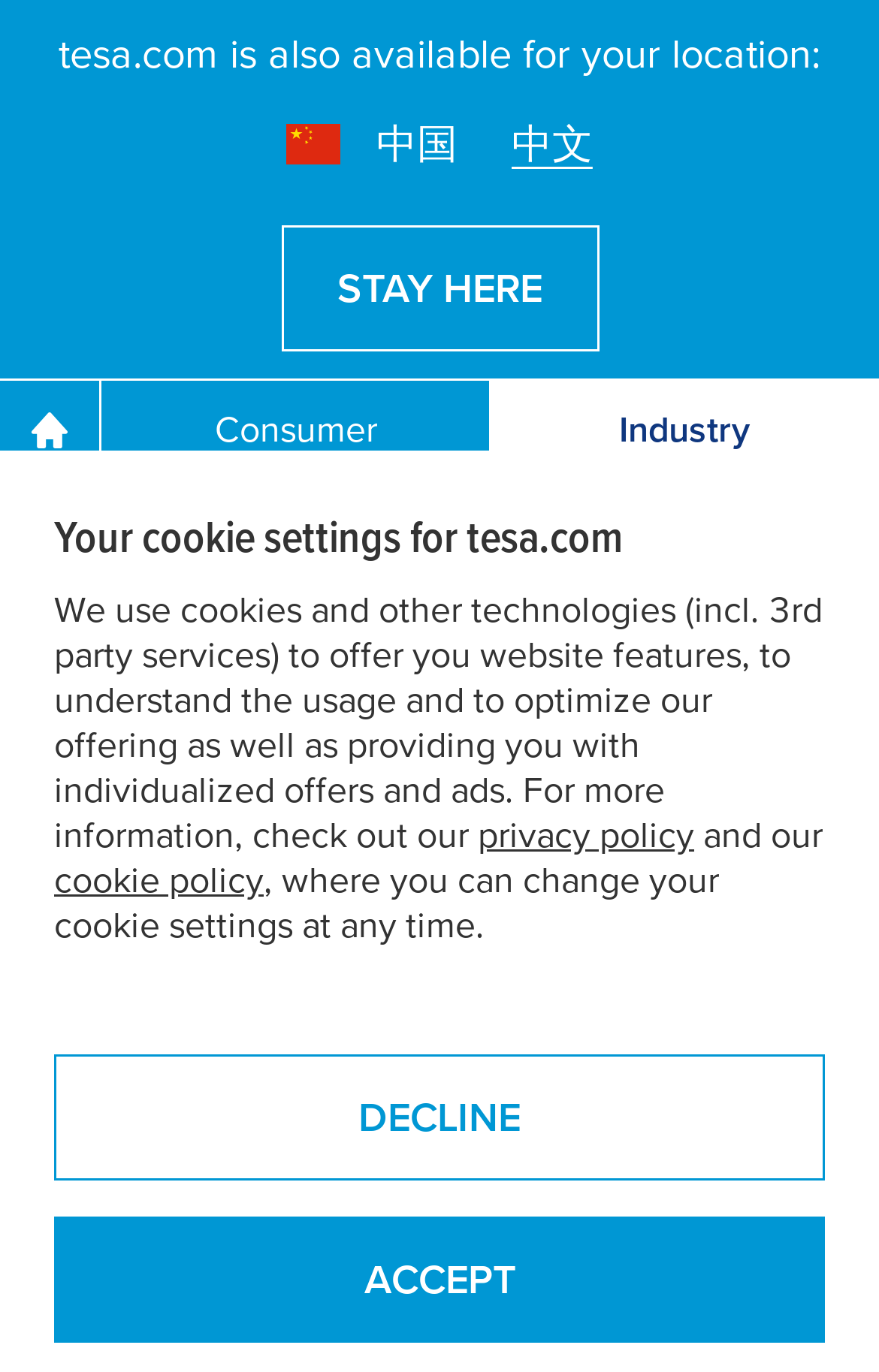Locate the bounding box coordinates of the area to click to fulfill this instruction: "Click the tesa SE Logo". The bounding box should be presented as four float numbers between 0 and 1, in the order [left, top, right, bottom].

[0.062, 0.409, 0.441, 0.481]